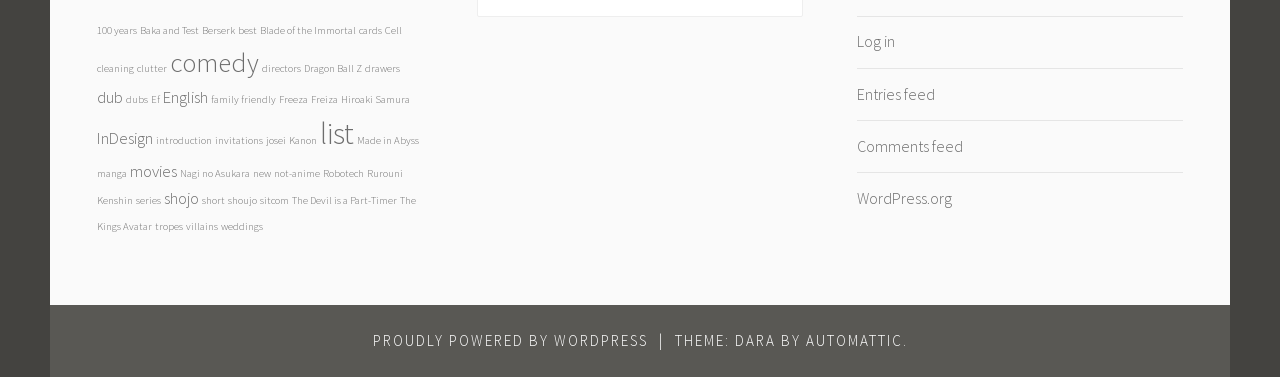Determine the bounding box coordinates of the clickable region to execute the instruction: "Go to 'WordPress.org'". The coordinates should be four float numbers between 0 and 1, denoted as [left, top, right, bottom].

[0.67, 0.498, 0.744, 0.552]